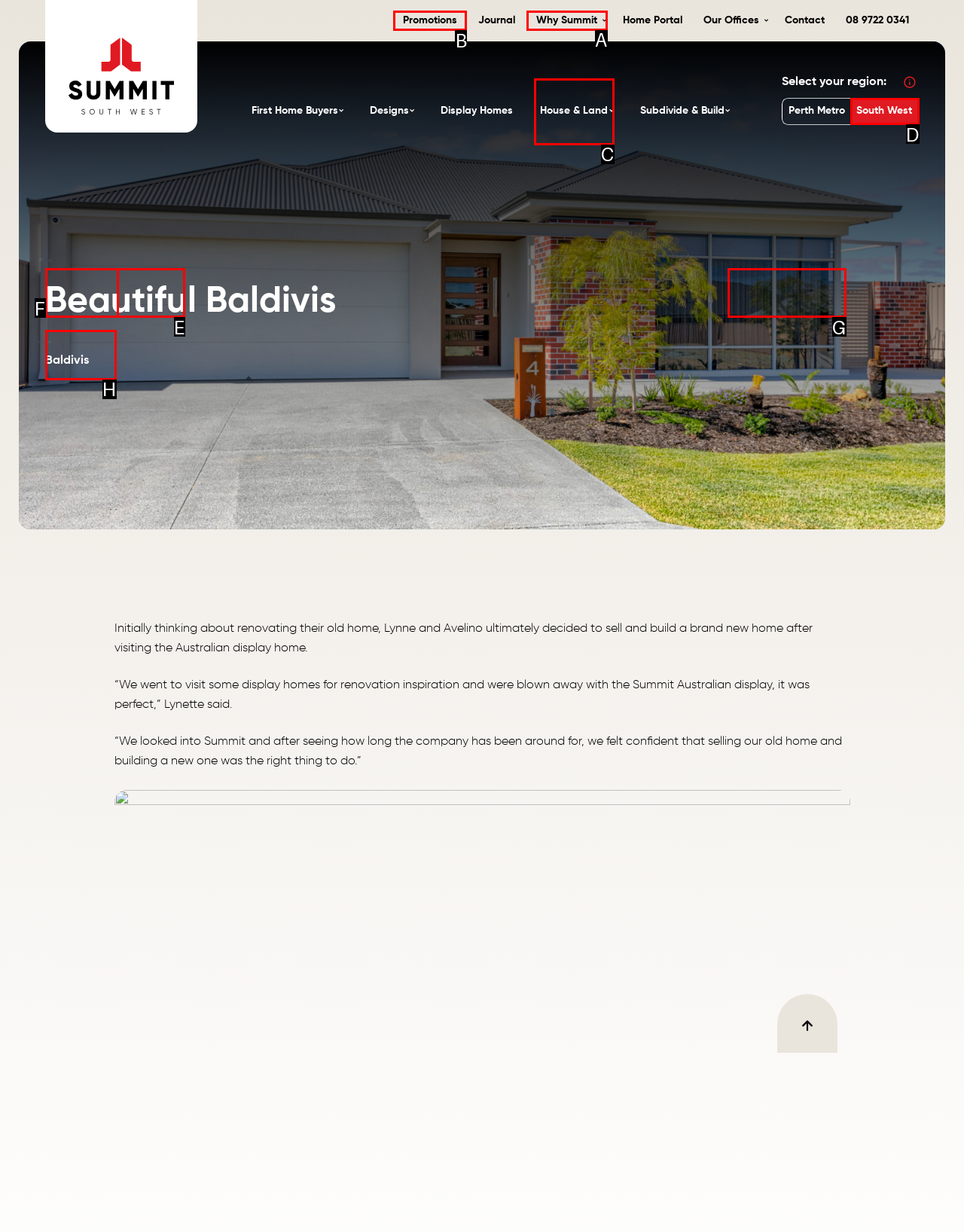Determine which HTML element should be clicked for this task: Click on 'Promotions'
Provide the option's letter from the available choices.

B